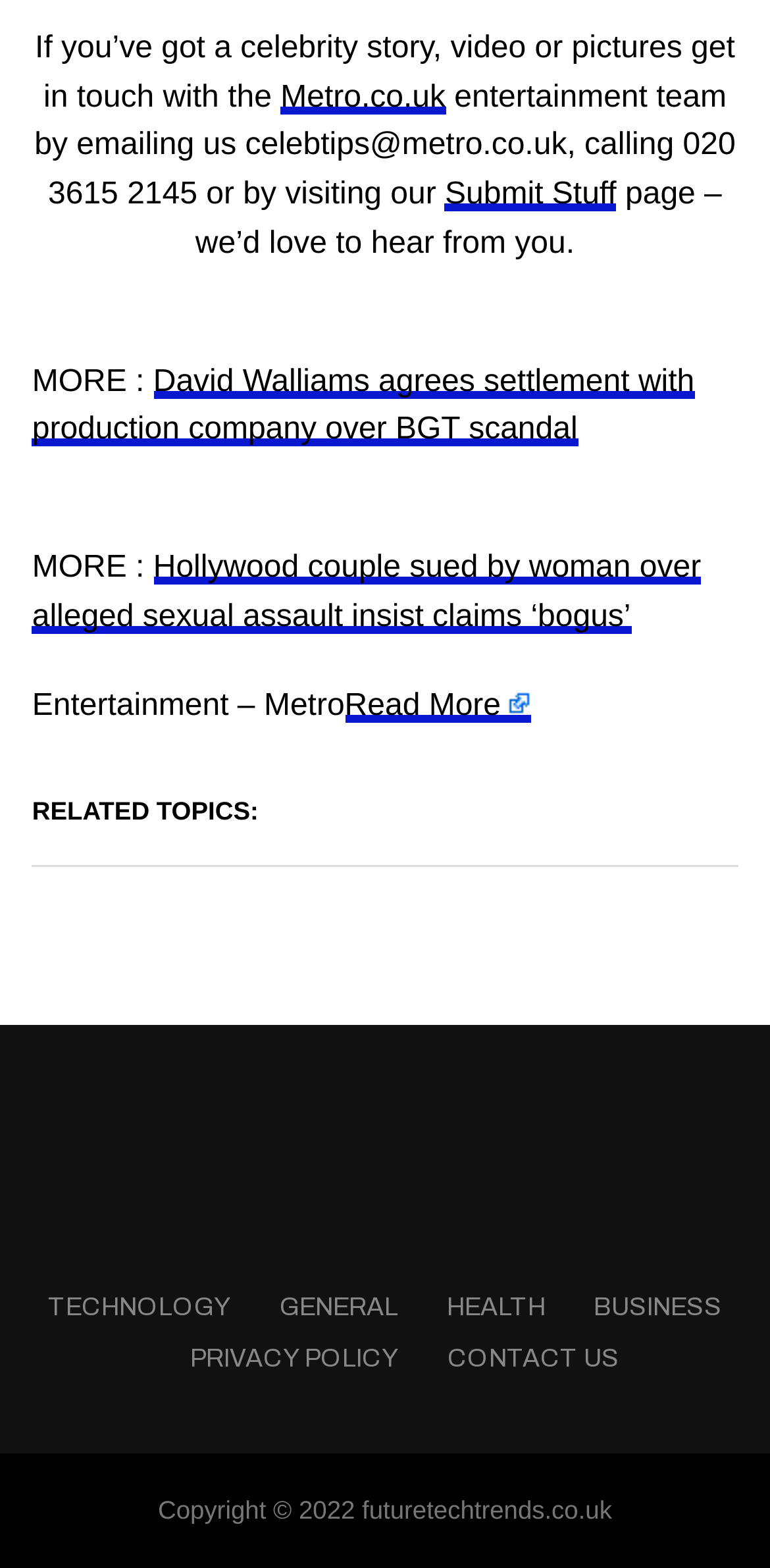Identify the bounding box coordinates for the UI element described as: "Contact Us".

[0.581, 0.858, 0.804, 0.875]